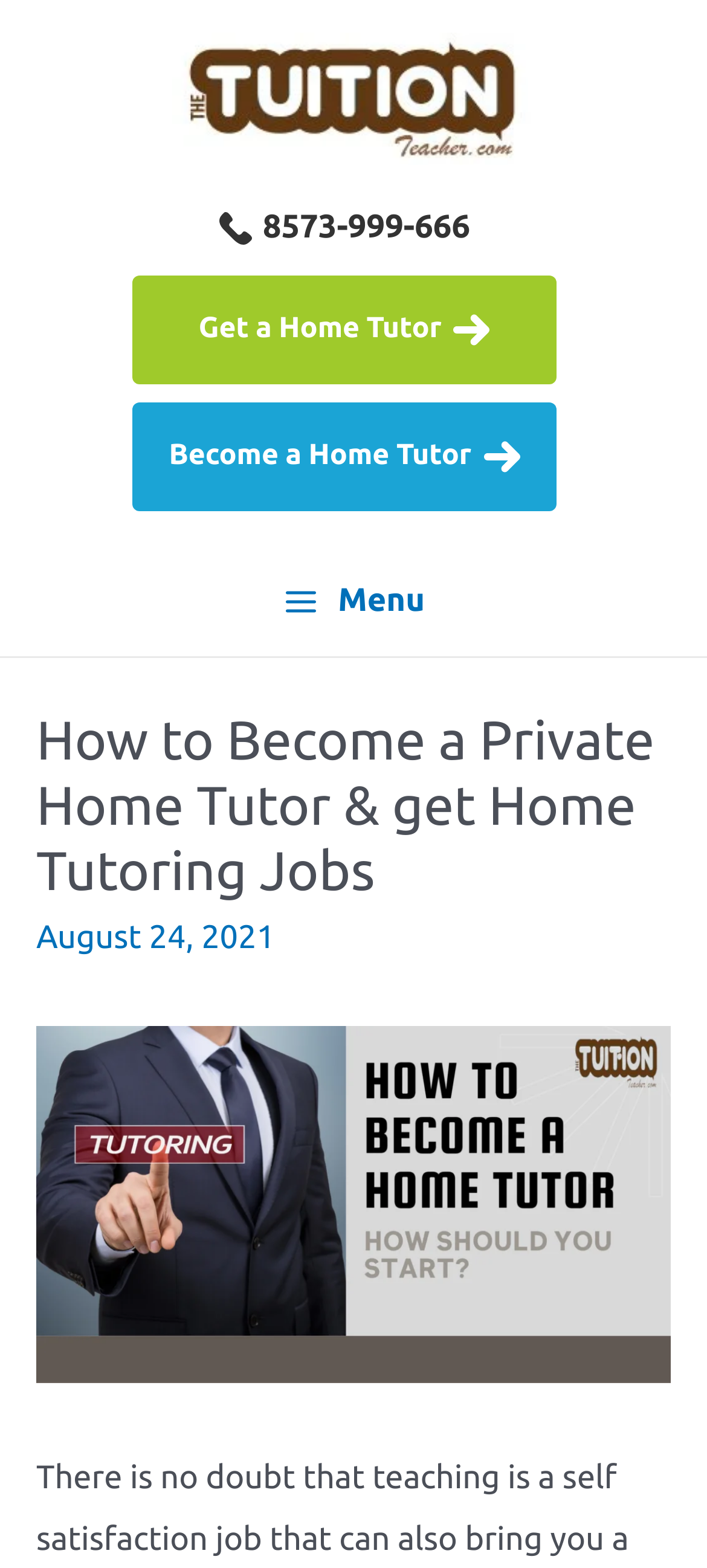What is the date of the latest article?
Please craft a detailed and exhaustive response to the question.

I found the date of the latest article by looking at the StaticText element with the text 'August 24, 2021' which has a bounding box coordinate of [0.051, 0.586, 0.389, 0.609].